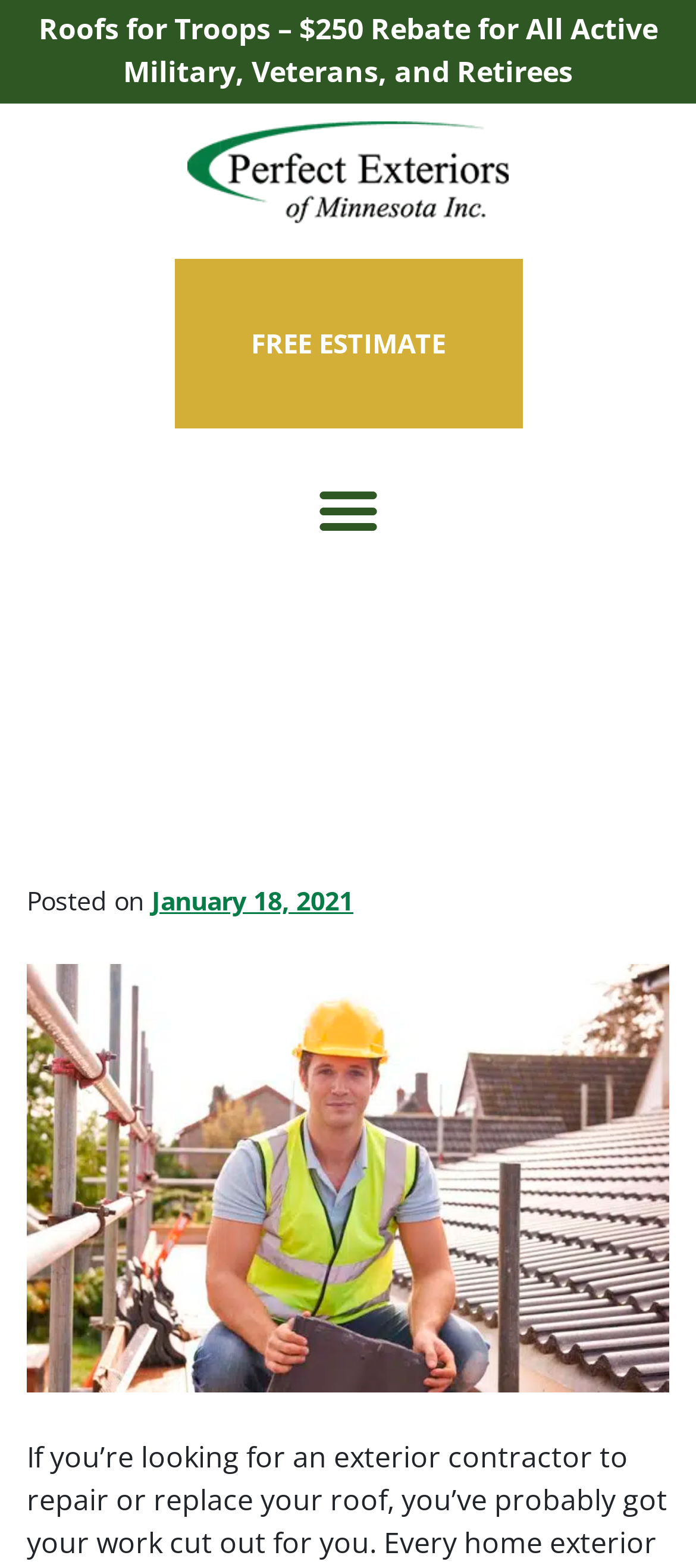Write an extensive caption that covers every aspect of the webpage.

The webpage is about Perfect Exteriors, an exterior contractor team, and what makes them stand out from other roofing companies. At the top left of the page, there is a link to "Roofs for Troops" which offers a $250 rebate for active military, veterans, and retirees. Next to it, on the top center, is the Perfect Exteriors of Minnesota logo, which is also an image. 

On the top right, there is a menu toggle button. Below the logo, there is a prominent call-to-action button "FREE ESTIMATE" that spans half of the page width. 

The main content of the page starts with a heading "What Makes a Good Roofer?" which is centered at the top. Below the heading, there is a paragraph of text, followed by a timestamp "Posted on January 18, 2021". 

On the right side of the main content, there is a large image of a roofing contractor in Minnesota, which takes up most of the page height.